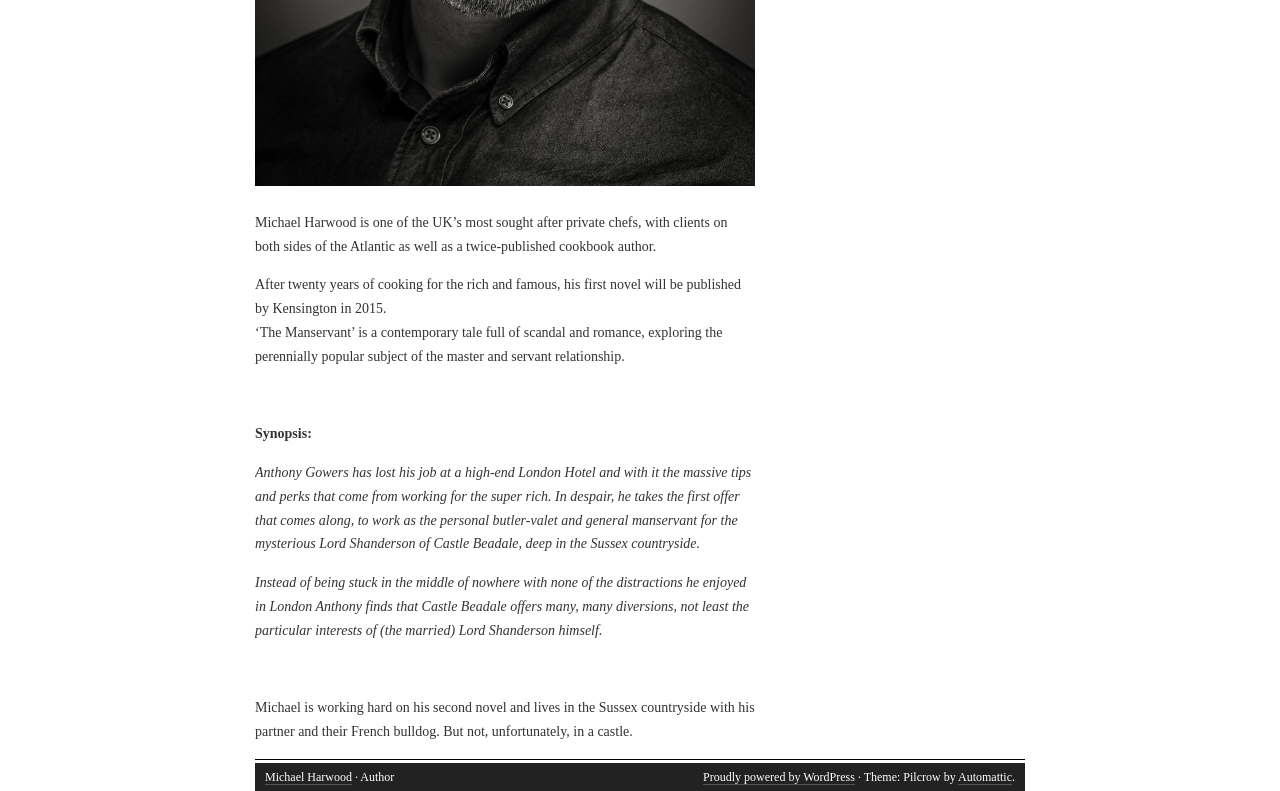Locate the bounding box coordinates of the UI element described by: "Michael Harwood". The bounding box coordinates should consist of four float numbers between 0 and 1, i.e., [left, top, right, bottom].

[0.207, 0.974, 0.275, 0.992]